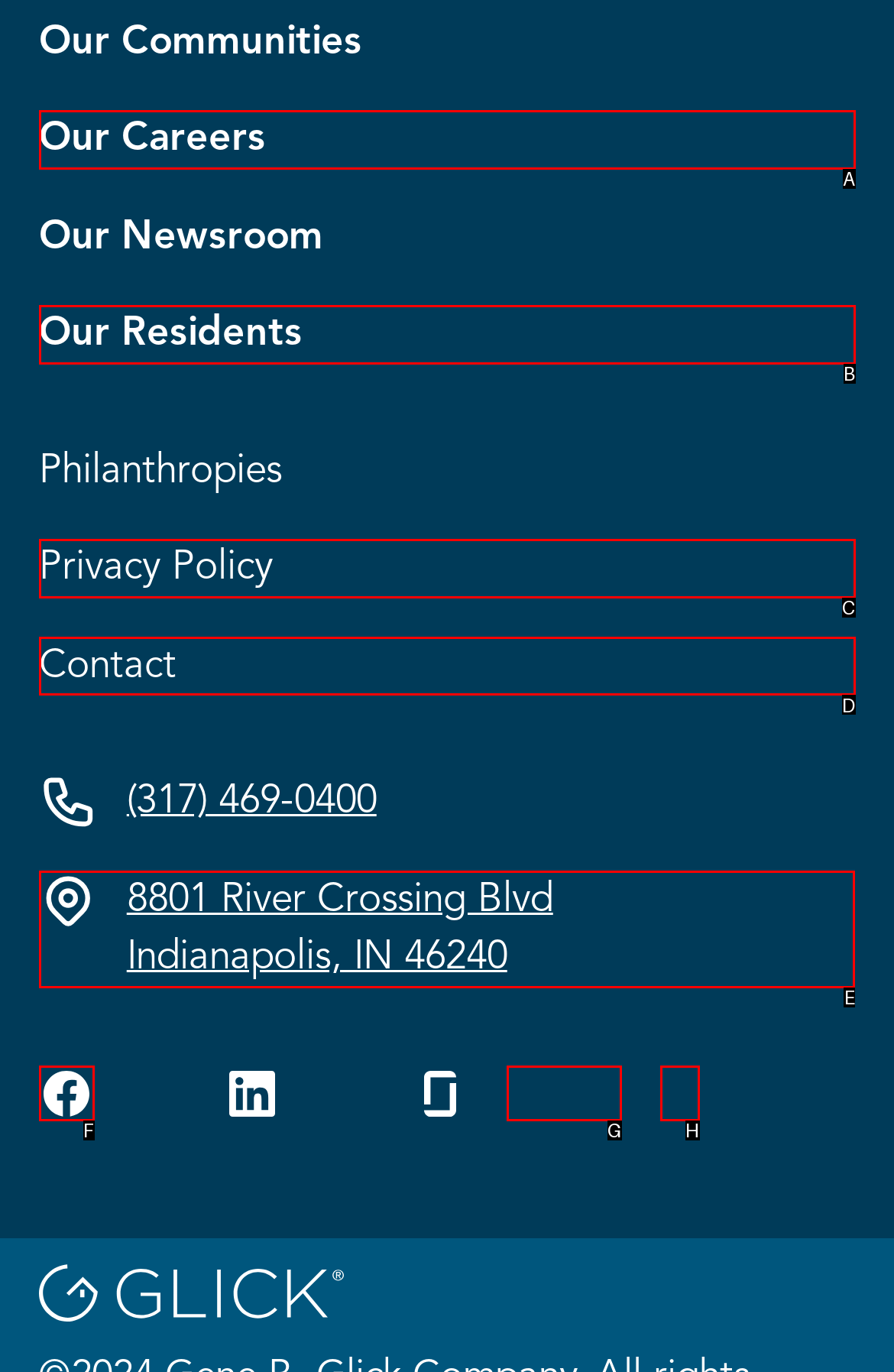Tell me which option I should click to complete the following task: View GBG's location on the map
Answer with the option's letter from the given choices directly.

E